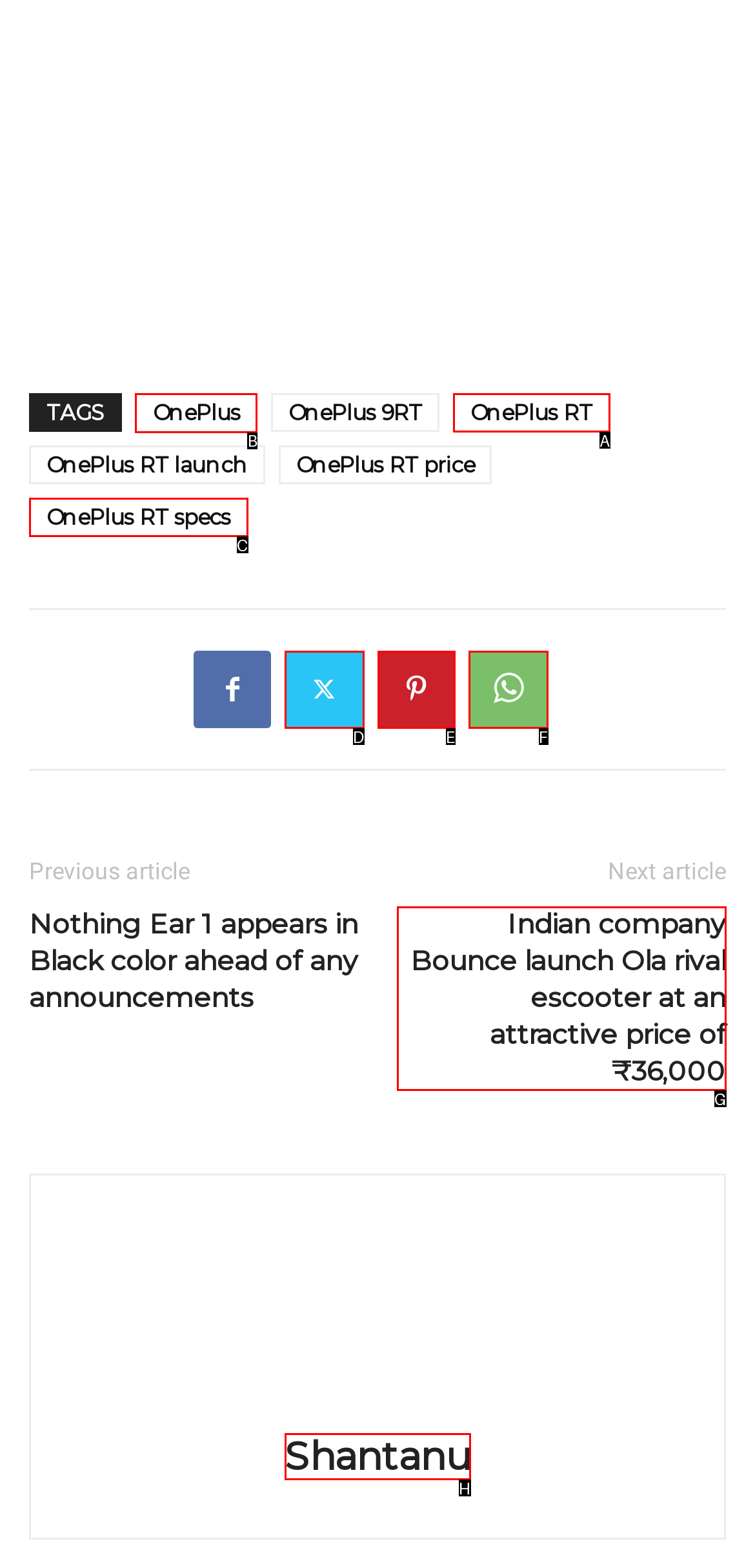To perform the task "Click on OnePlus", which UI element's letter should you select? Provide the letter directly.

B